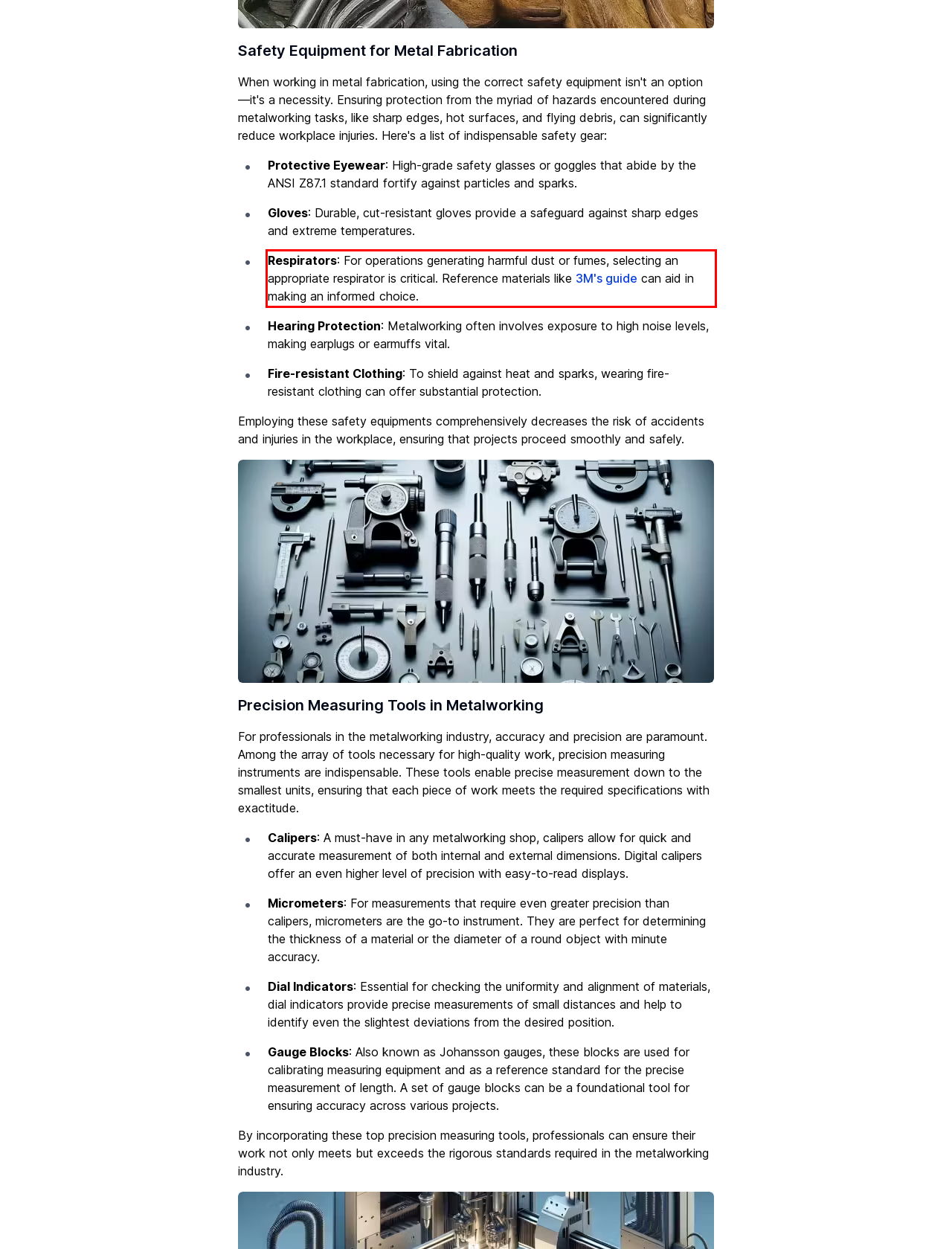Given a webpage screenshot, identify the text inside the red bounding box using OCR and extract it.

Respirators: For operations generating harmful dust or fumes, selecting an appropriate respirator is critical. Reference materials like 3M's guide can aid in making an informed choice.